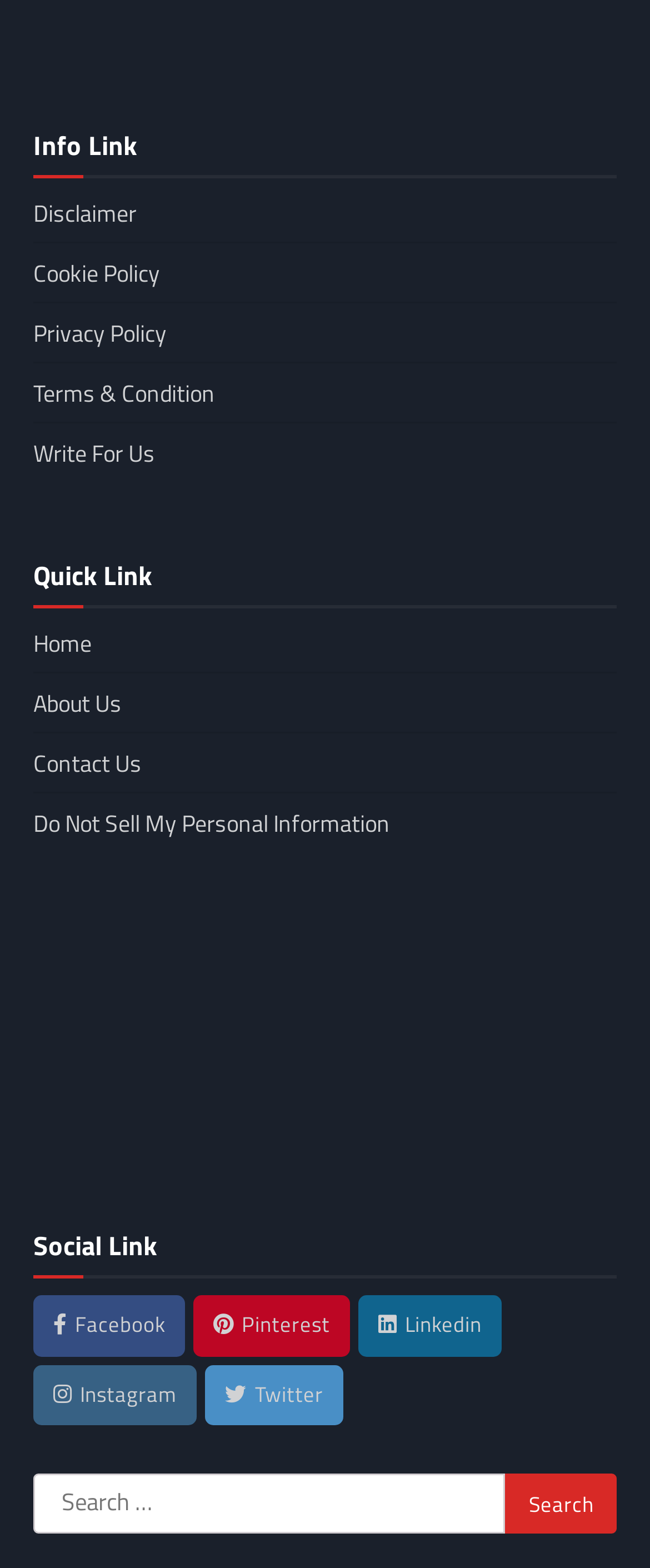Extract the bounding box coordinates for the UI element described by the text: "Facebook". The coordinates should be in the form of [left, top, right, bottom] with values between 0 and 1.

[0.051, 0.826, 0.285, 0.865]